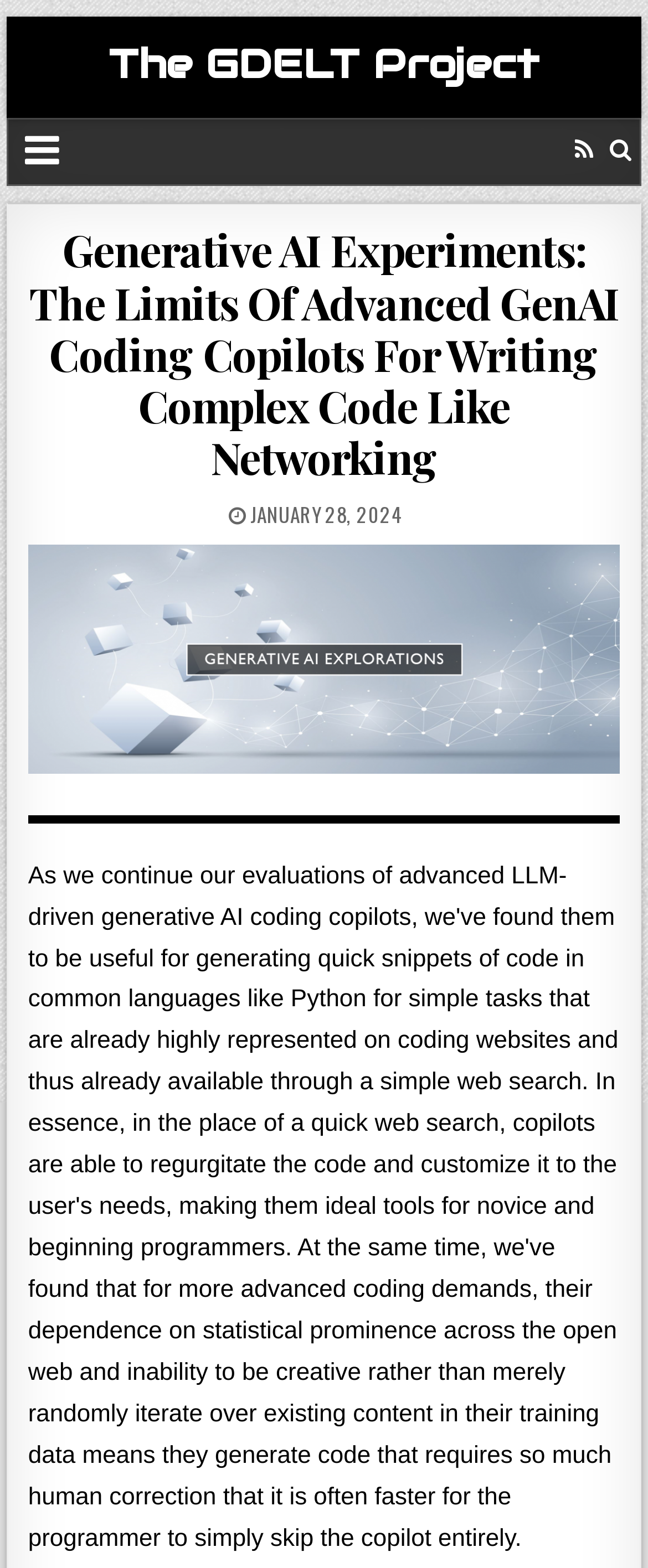Given the following UI element description: "ihyaius", find the bounding box coordinates in the webpage screenshot.

None